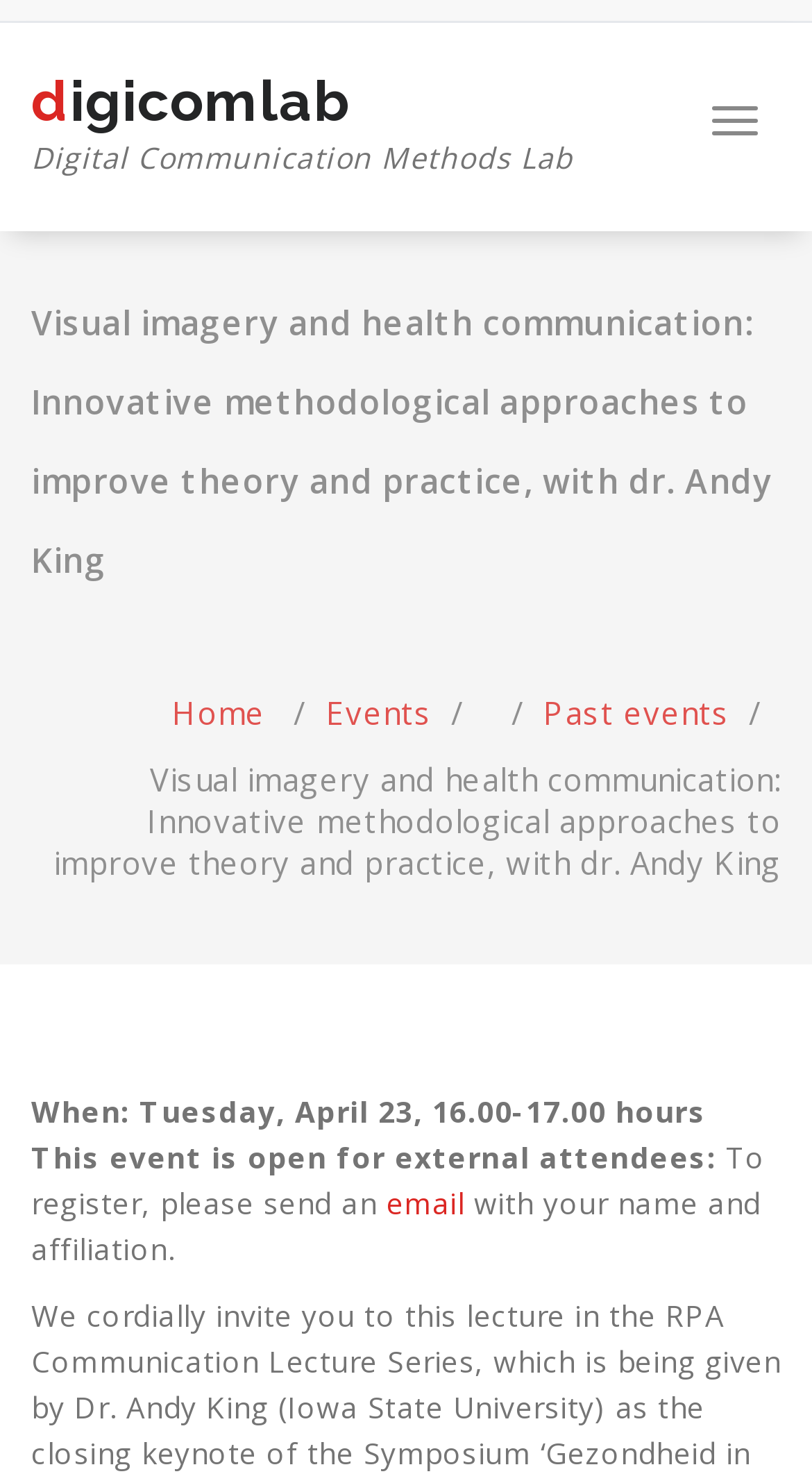Identify the bounding box coordinates for the UI element that matches this description: "Home".

[0.212, 0.469, 0.327, 0.497]